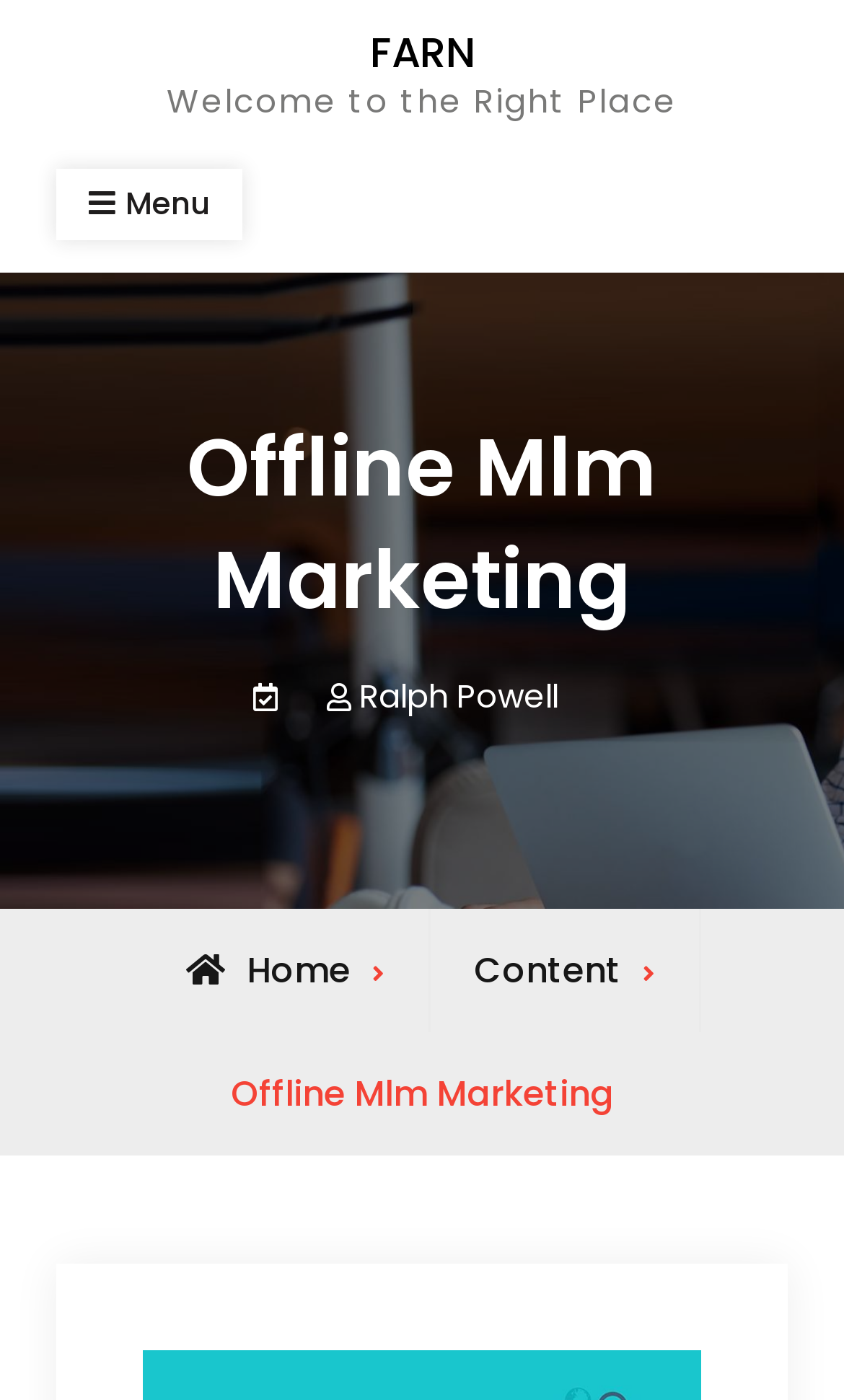What is the text above the breadcrumbs?
We need a detailed and meticulous answer to the question.

I looked at the webpage structure and found a heading element with the text 'Offline Mlm Marketing' above the breadcrumbs section, which suggests that it is a title or a category name.